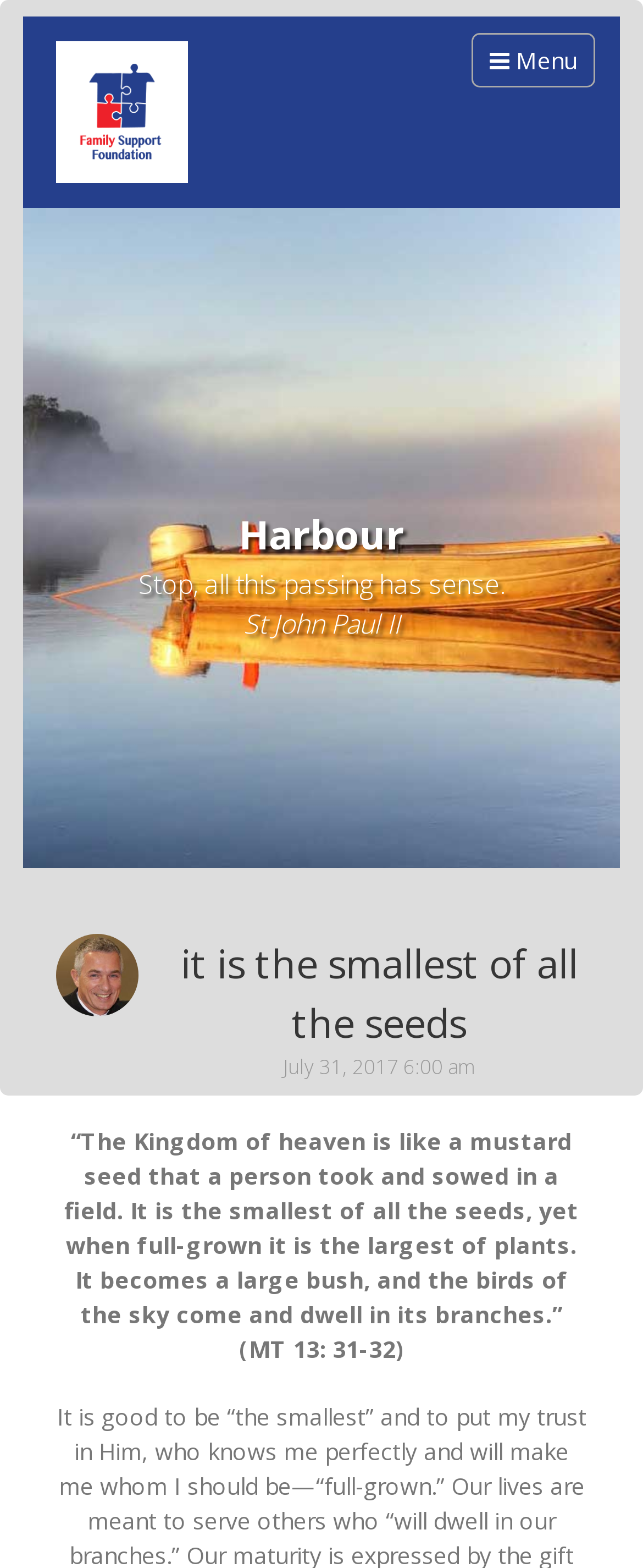Given the element description Menu, predict the bounding box coordinates for the UI element in the webpage screenshot. The format should be (top-left x, top-left y, bottom-right x, bottom-right y), and the values should be between 0 and 1.

[0.733, 0.021, 0.926, 0.056]